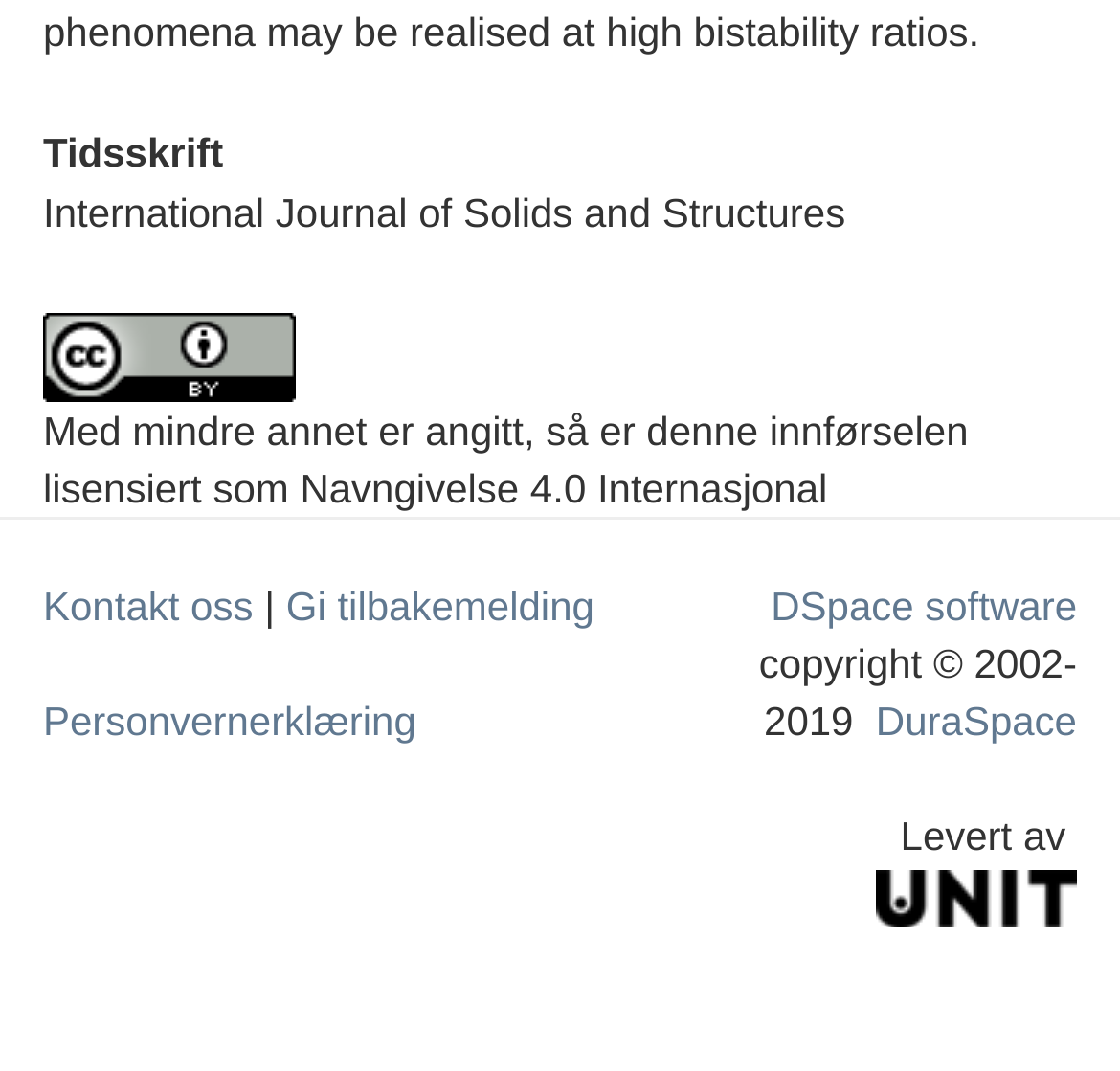With reference to the image, please provide a detailed answer to the following question: What is the name of the institution that provides the service?

The name of the institution that provides the service can be found in the link element with the text 'Unit', which is located in the footer section of the webpage. This element is accompanied by an image element with the same name.